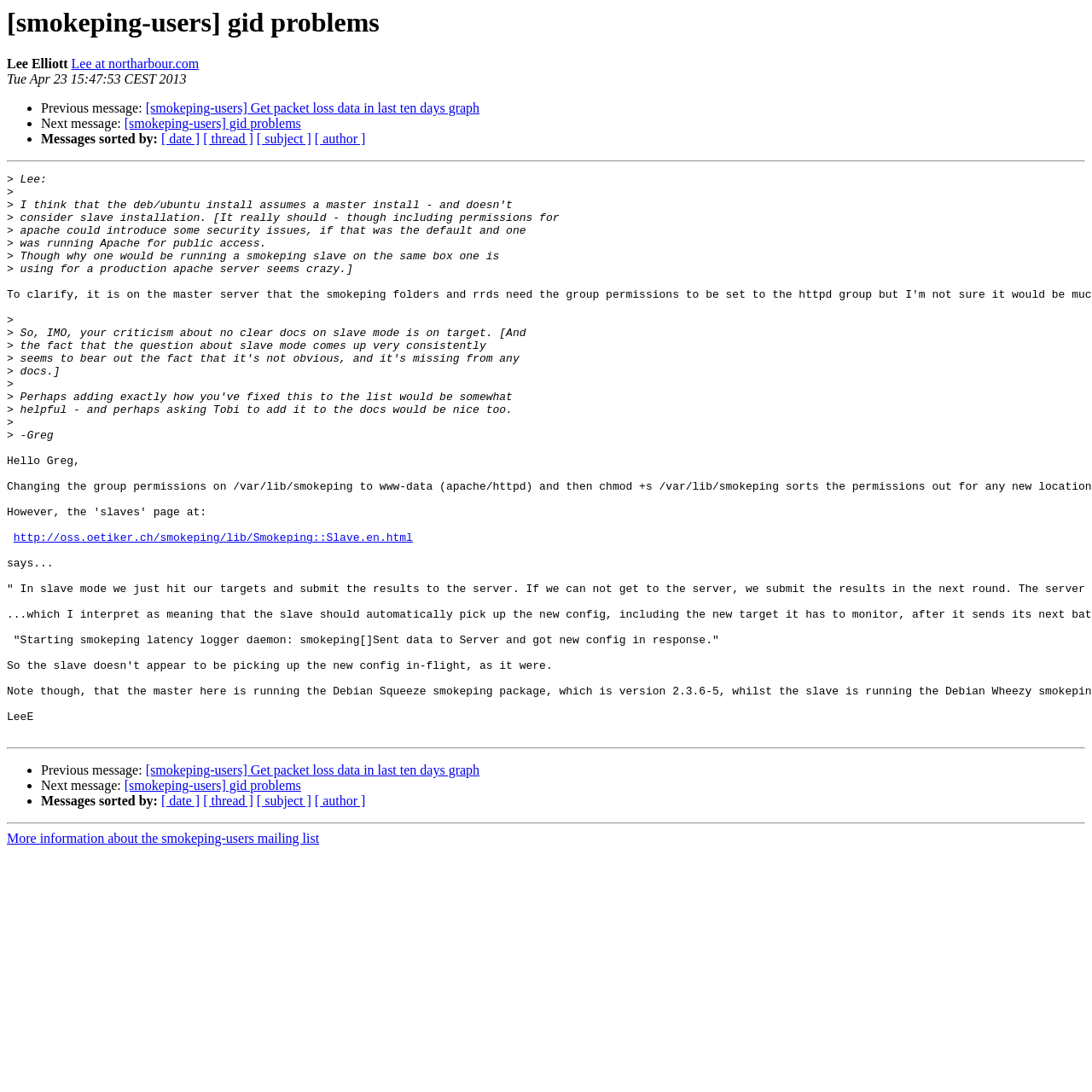Locate the bounding box coordinates of the element to click to perform the following action: 'Get more information about the smokeping-users mailing list'. The coordinates should be given as four float values between 0 and 1, in the form of [left, top, right, bottom].

[0.006, 0.761, 0.292, 0.775]